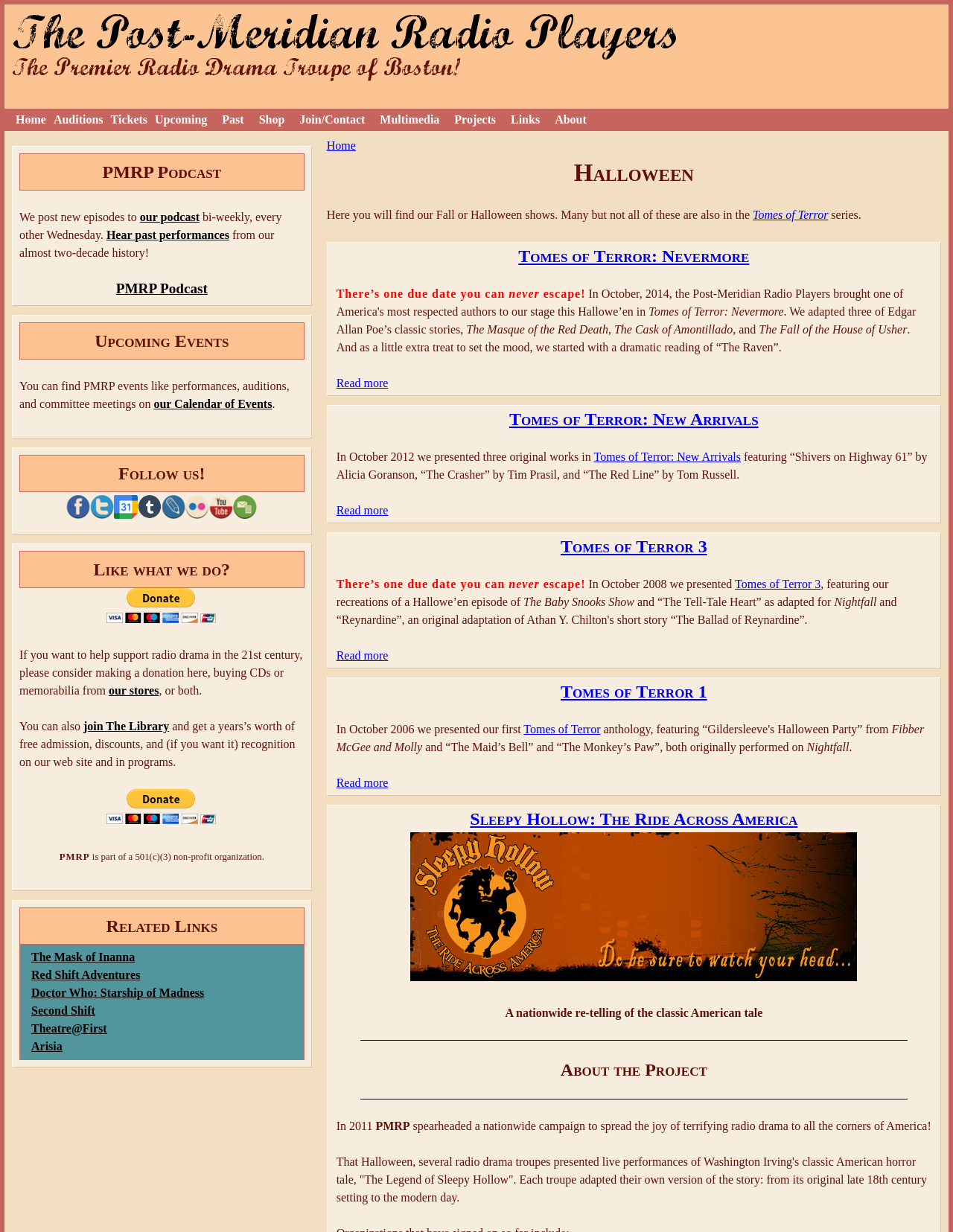What is the name of the radio drama troupe?
Please give a detailed and thorough answer to the question, covering all relevant points.

The name of the radio drama troupe can be found in the heading element with the text 'The Post-Meridian Radio Players' which is located at the top of the webpage.